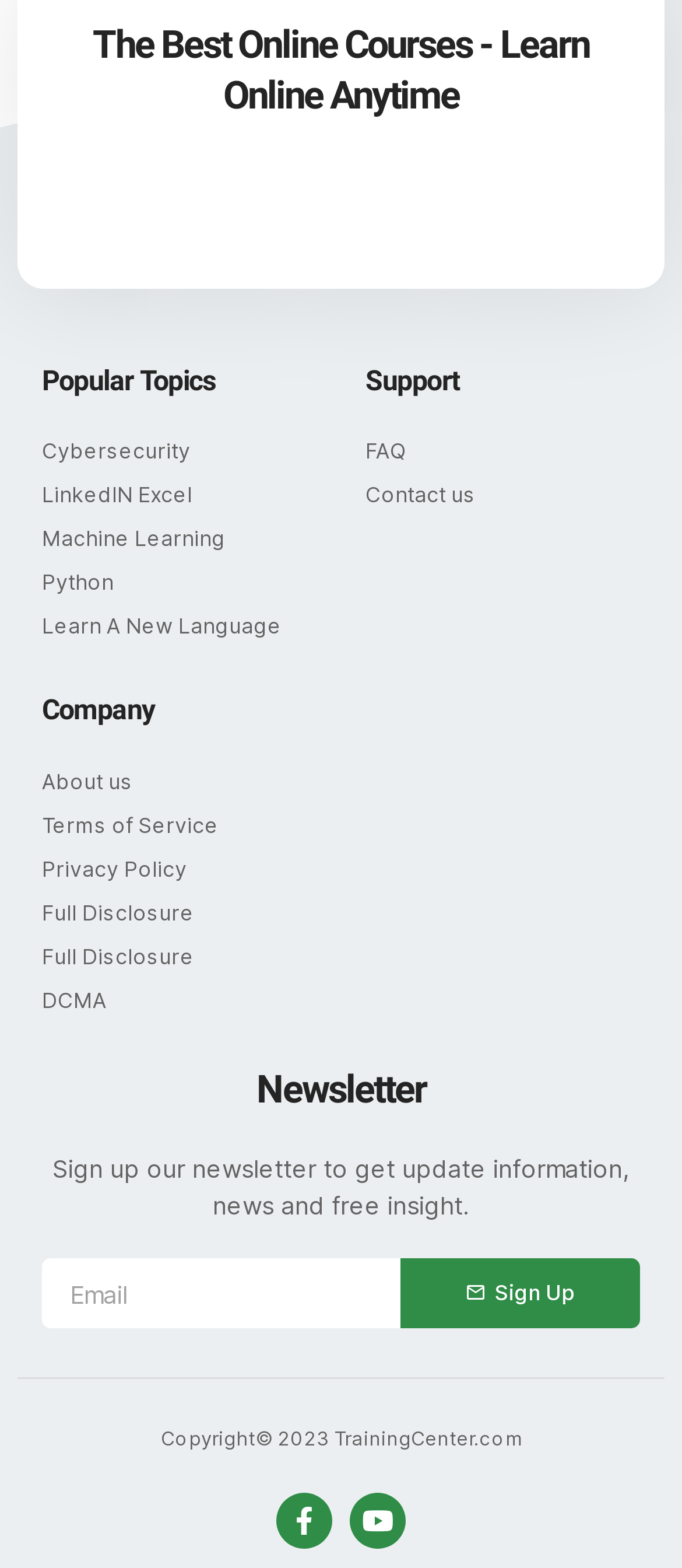Use a single word or phrase to answer the following:
How many links are available under the 'Company' heading?

5